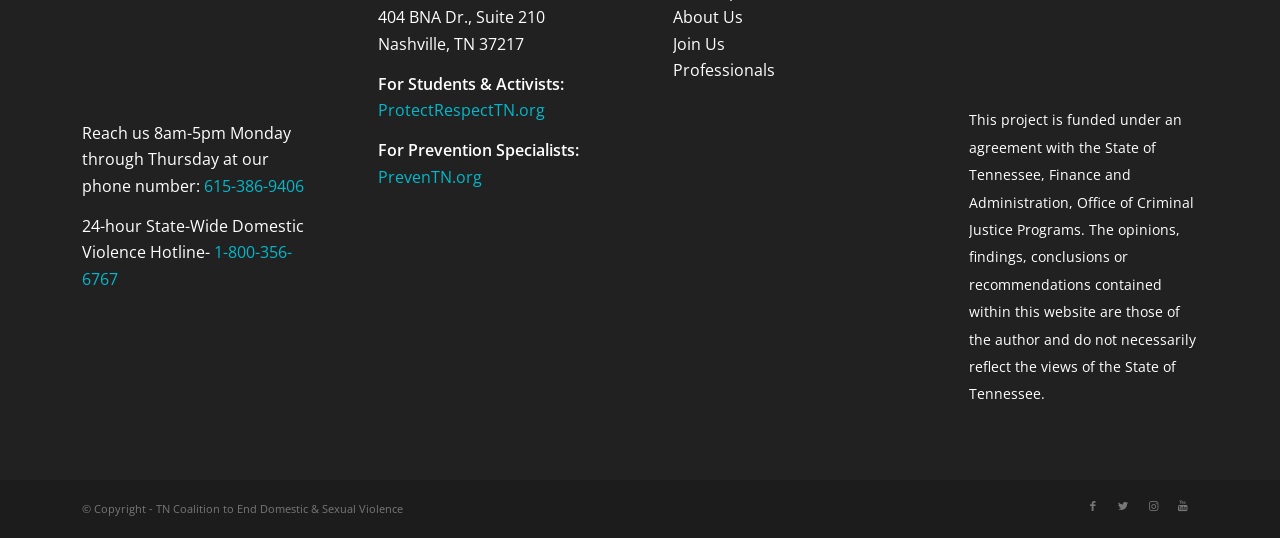Find and specify the bounding box coordinates that correspond to the clickable region for the instruction: "Visit the 24-hour State-Wide Domestic Violence Hotline website".

[0.064, 0.448, 0.228, 0.538]